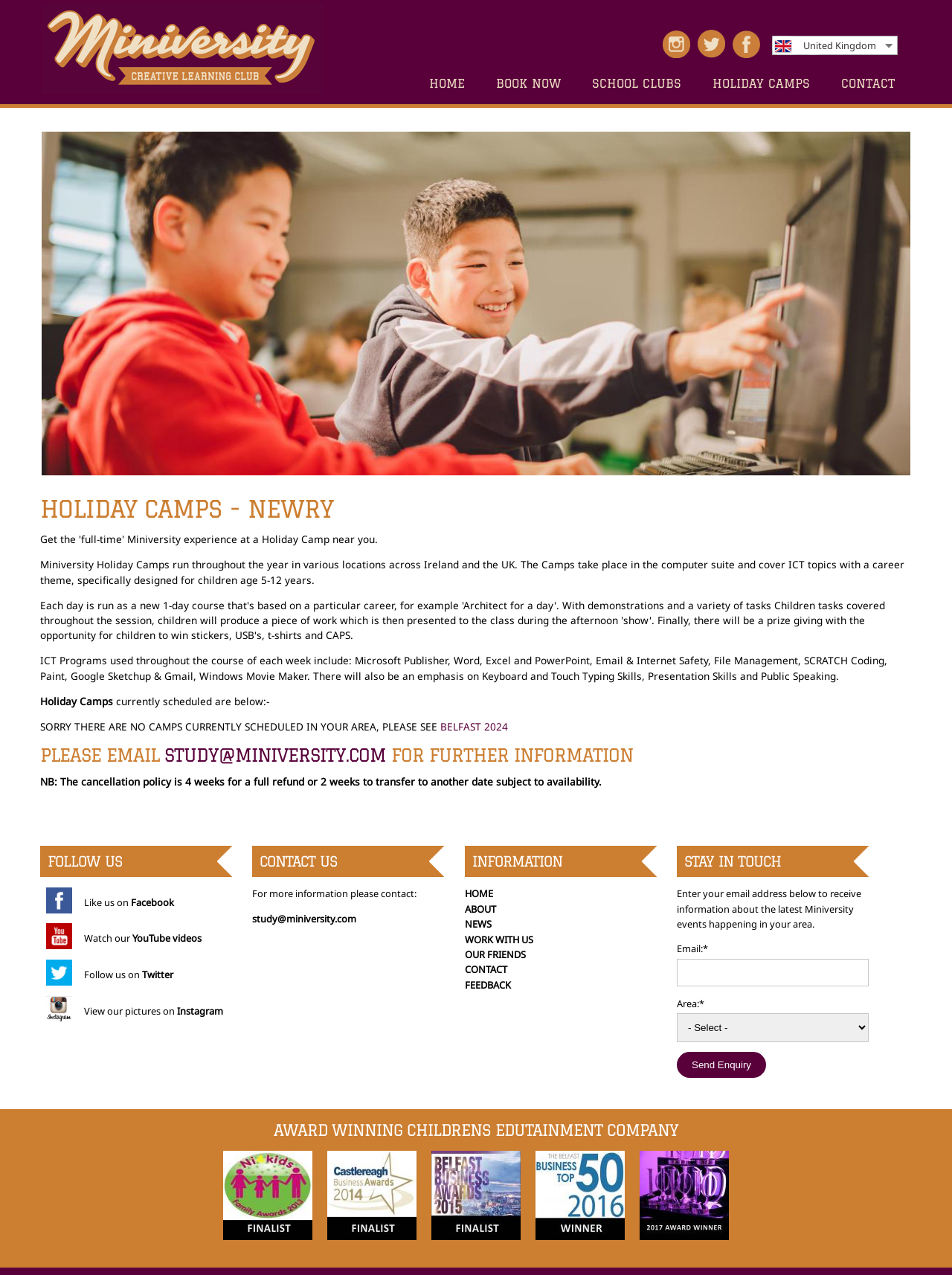What ICT programs are used in Miniversity Holiday Camps?
Provide a concise answer using a single word or phrase based on the image.

Microsoft Publisher, Word, Excel, etc.